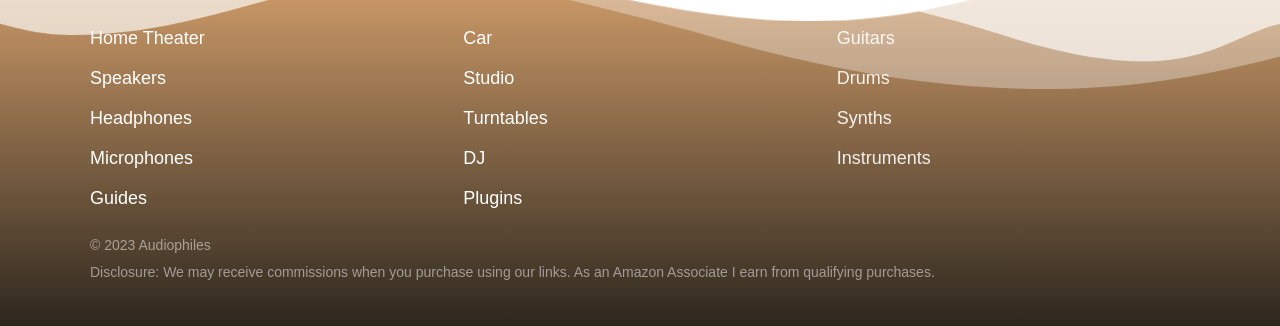Identify the bounding box coordinates for the element that needs to be clicked to fulfill this instruction: "Browse Speakers". Provide the coordinates in the format of four float numbers between 0 and 1: [left, top, right, bottom].

[0.07, 0.199, 0.346, 0.282]